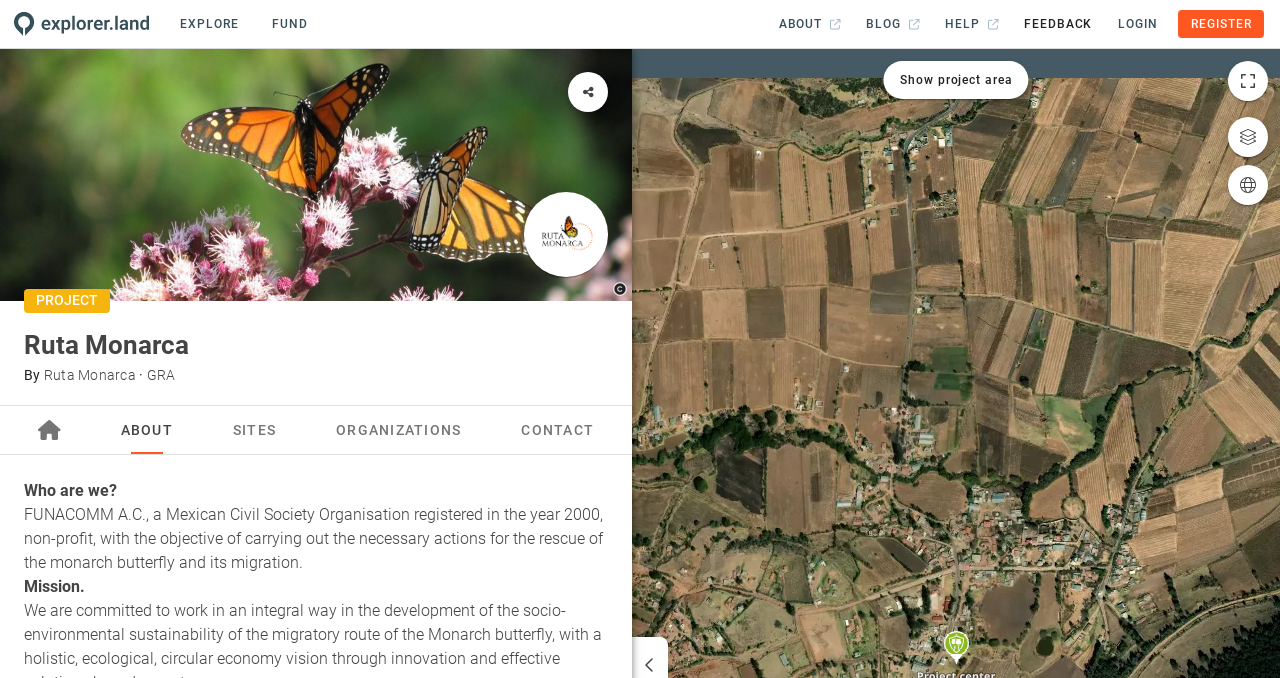What is the name of the initiative?
Please use the visual content to give a single word or phrase answer.

Ruta Monarca